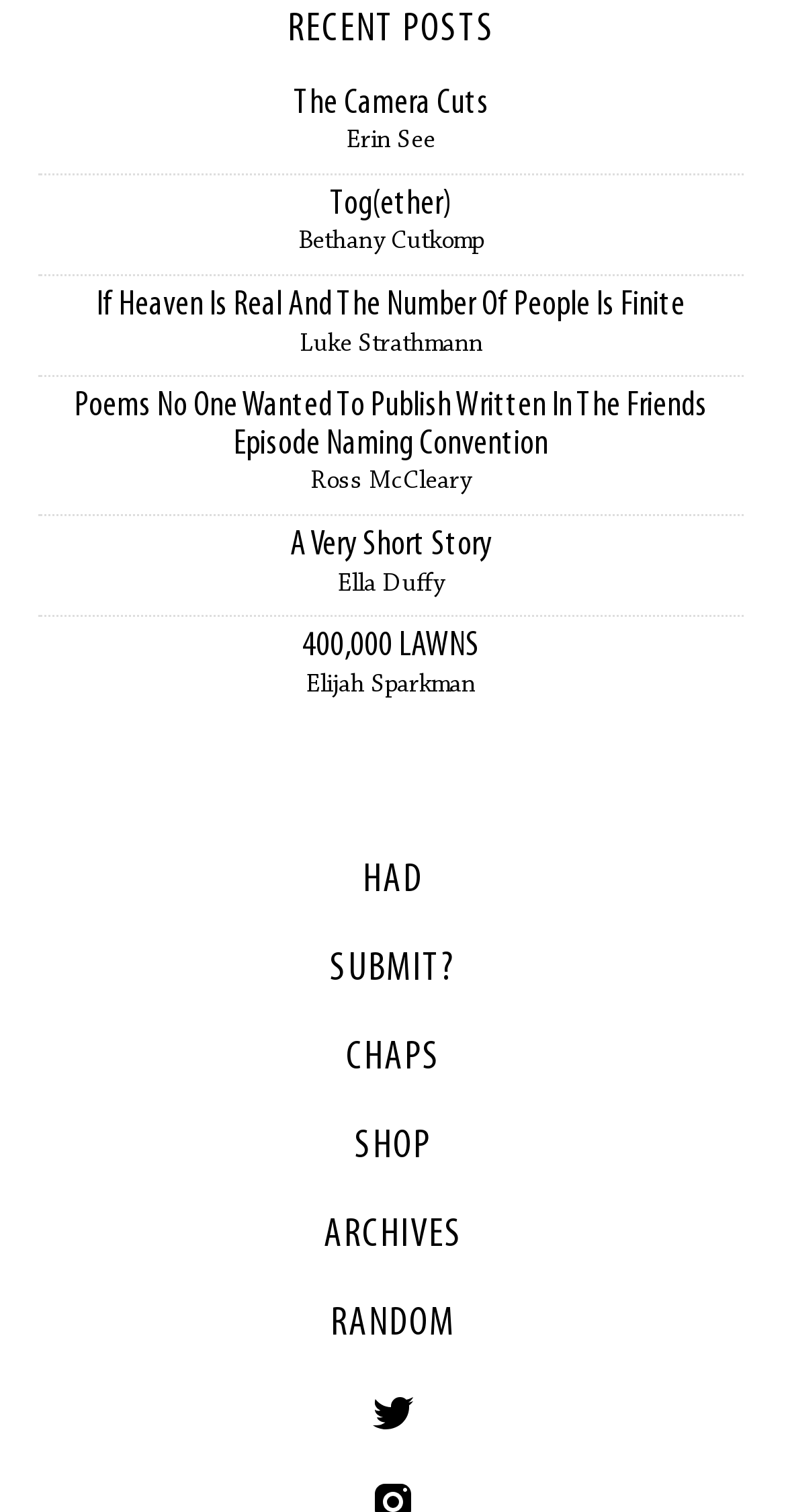Identify the coordinates of the bounding box for the element described below: "400,000 LAWNSElijah Sparkman". Return the coordinates as four float numbers between 0 and 1: [left, top, right, bottom].

[0.049, 0.408, 0.946, 0.474]